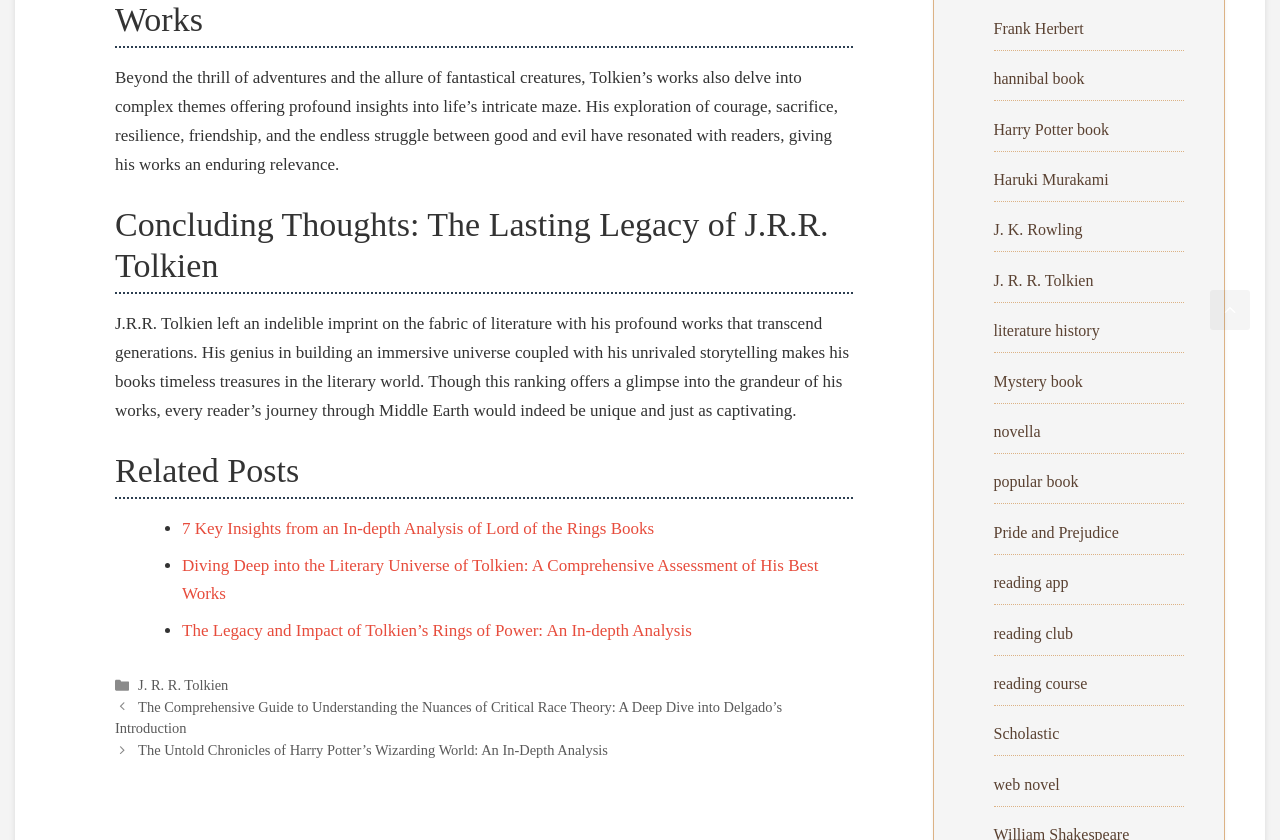Please predict the bounding box coordinates (top-left x, top-left y, bottom-right x, bottom-right y) for the UI element in the screenshot that fits the description: Scholastic

[0.776, 0.864, 0.828, 0.884]